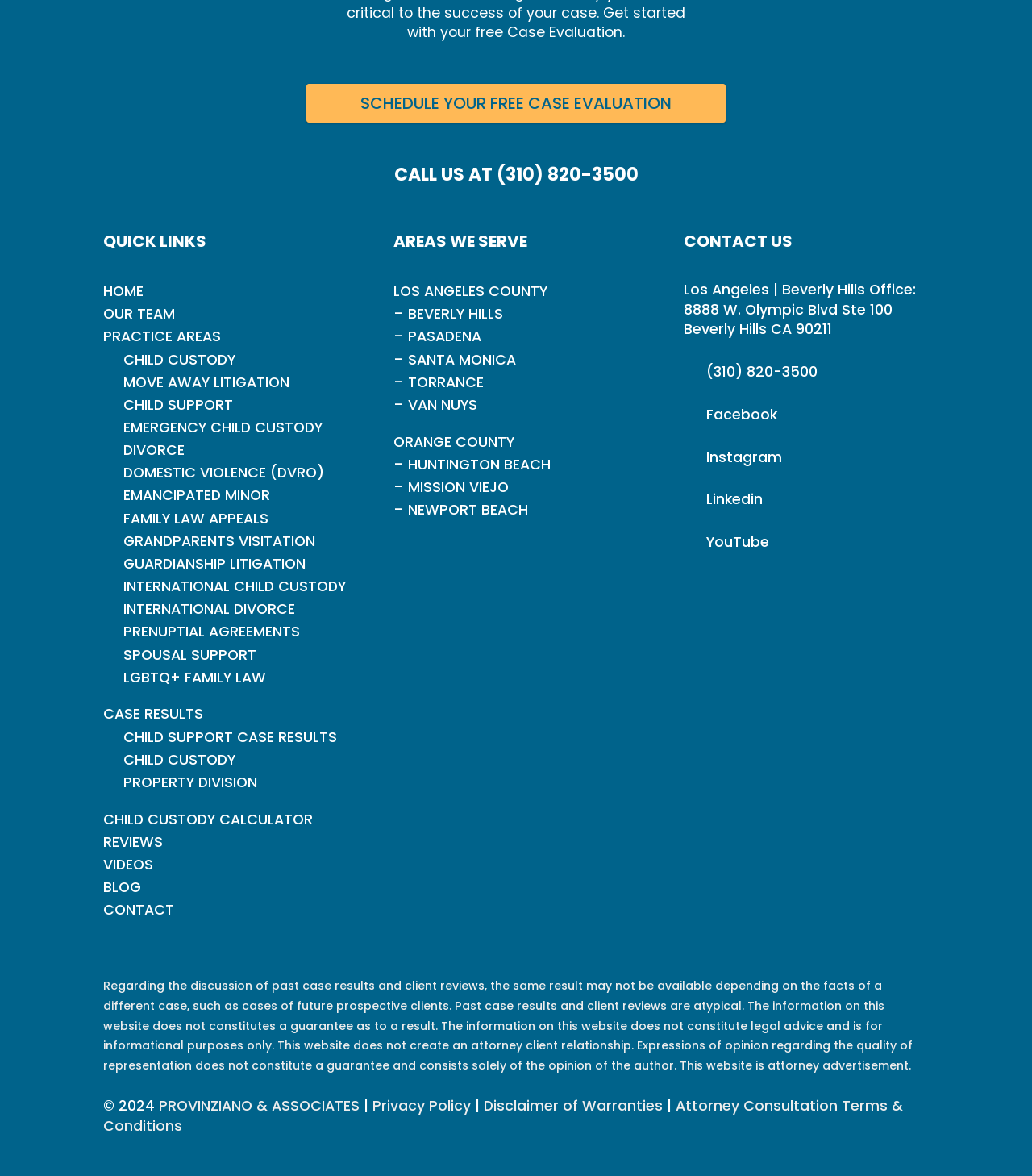Please identify the bounding box coordinates of the area that needs to be clicked to fulfill the following instruction: "Call the office at (310) 820-3500."

[0.481, 0.138, 0.618, 0.159]